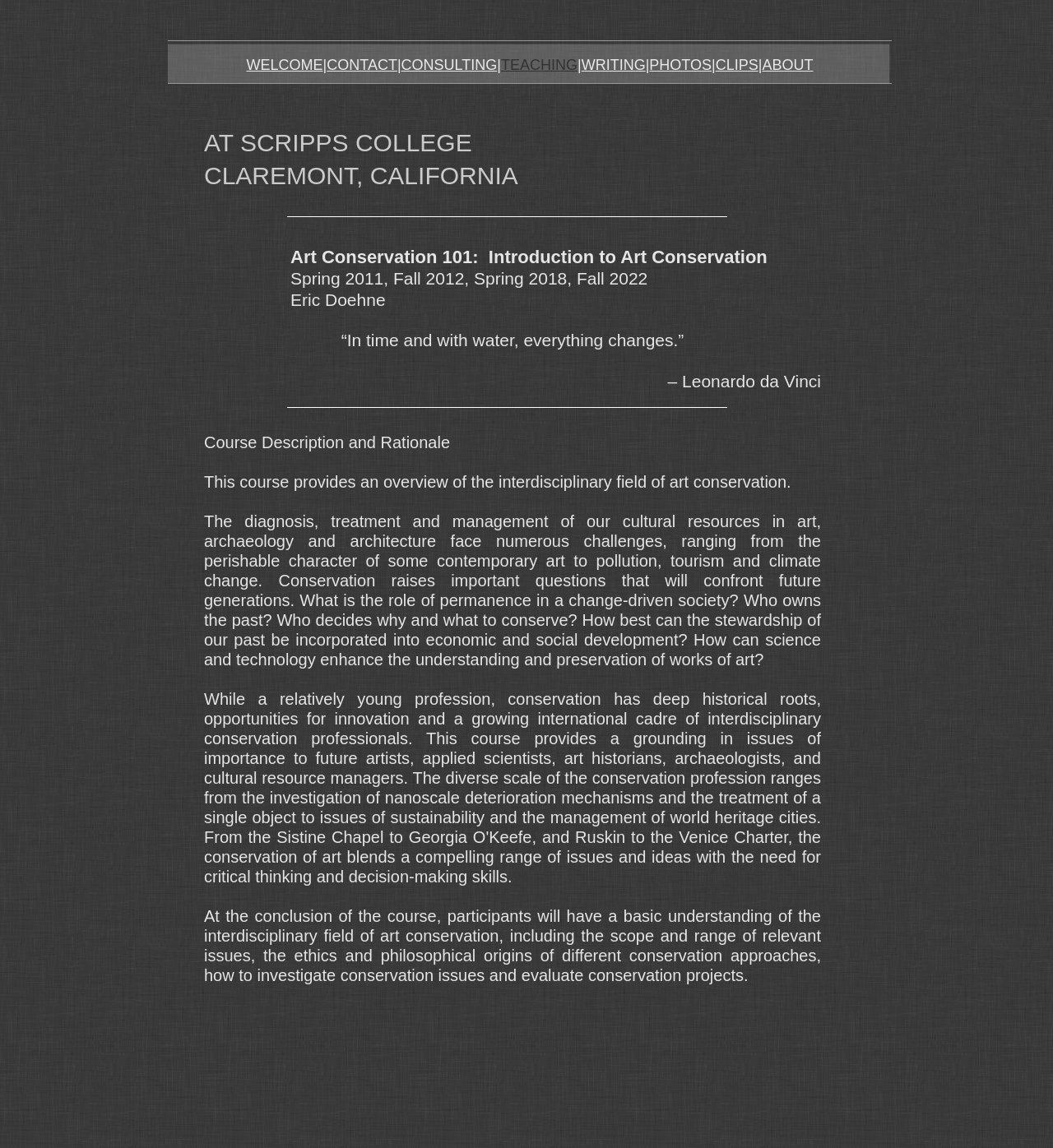Provide the bounding box coordinates of the section that needs to be clicked to accomplish the following instruction: "Click on the CONSULTING link."

[0.381, 0.049, 0.472, 0.064]